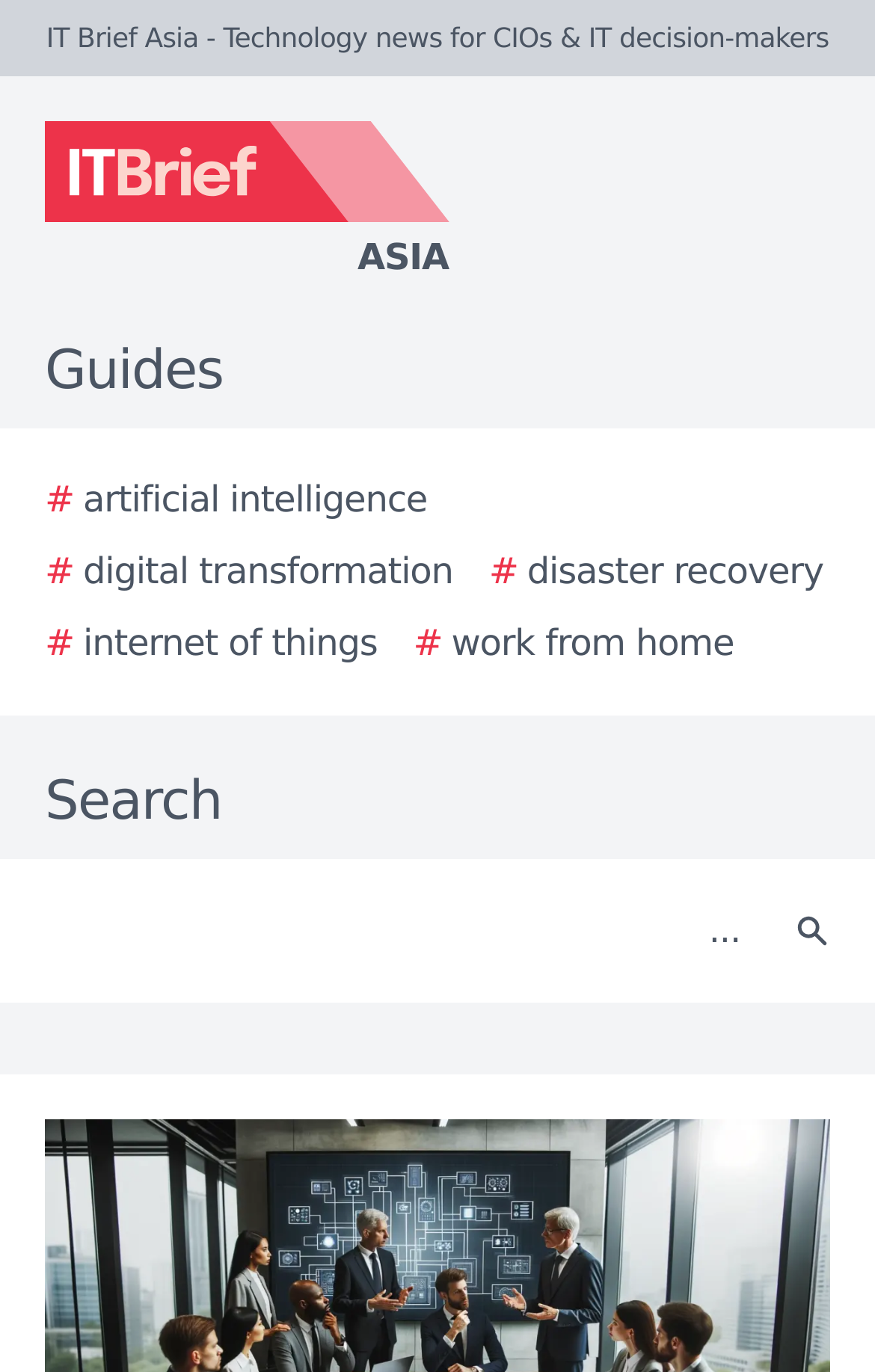Pinpoint the bounding box coordinates of the element to be clicked to execute the instruction: "Switch to desktop view".

None